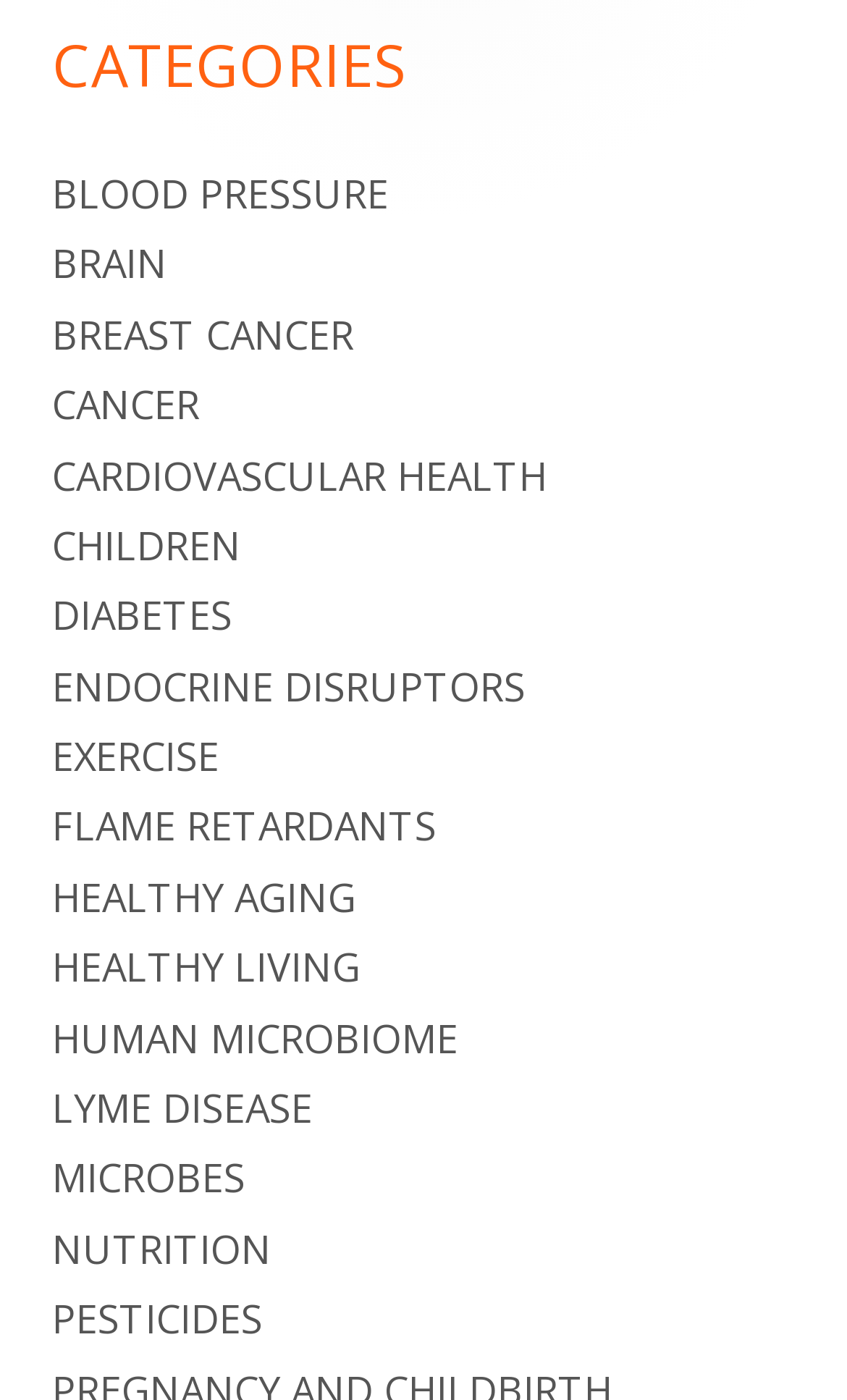Based on the element description "endocrine disruptors", predict the bounding box coordinates of the UI element.

[0.062, 0.471, 0.621, 0.508]